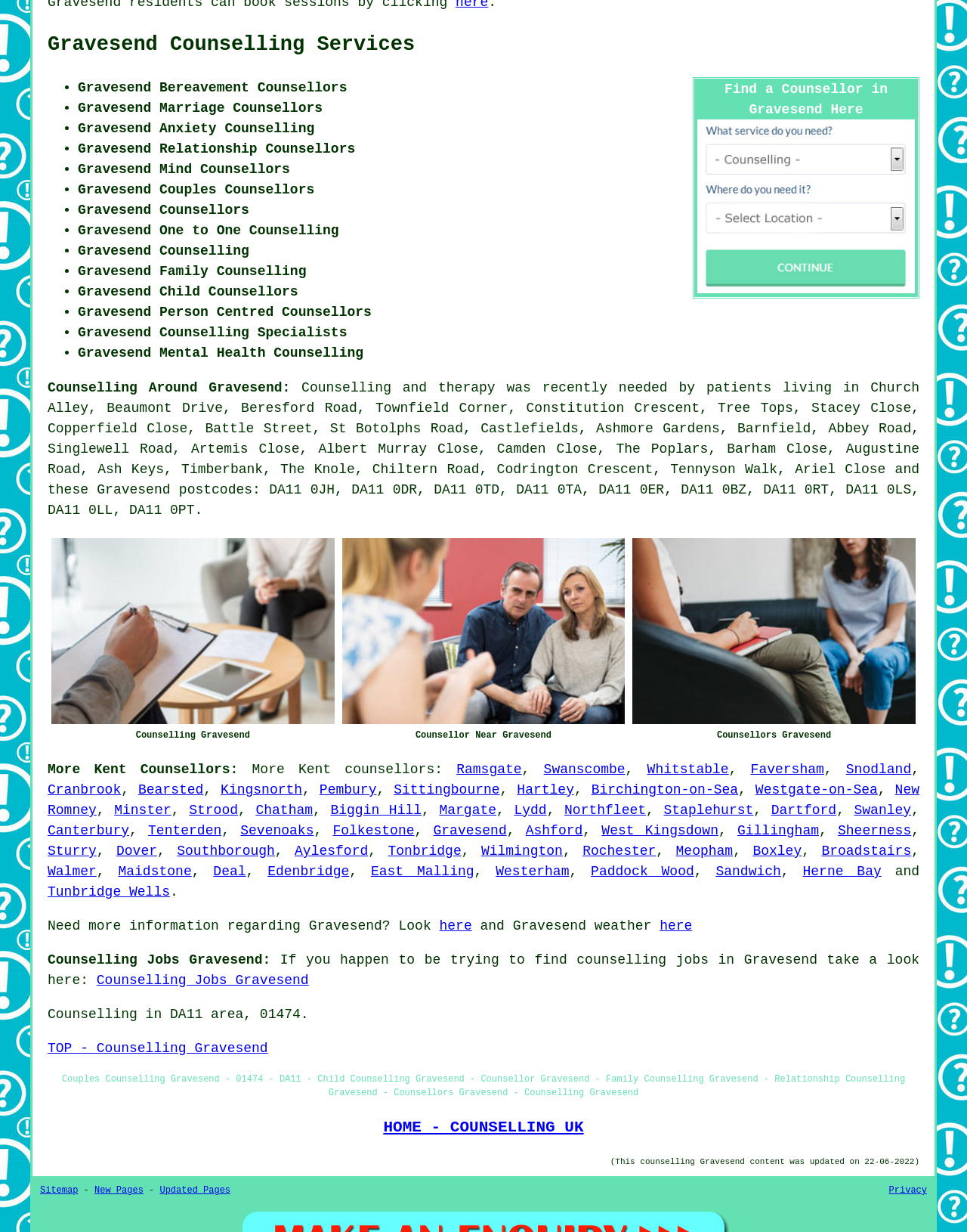What is the name of the counselling service?
Look at the image and respond with a single word or a short phrase.

Gravesend Counselling Services